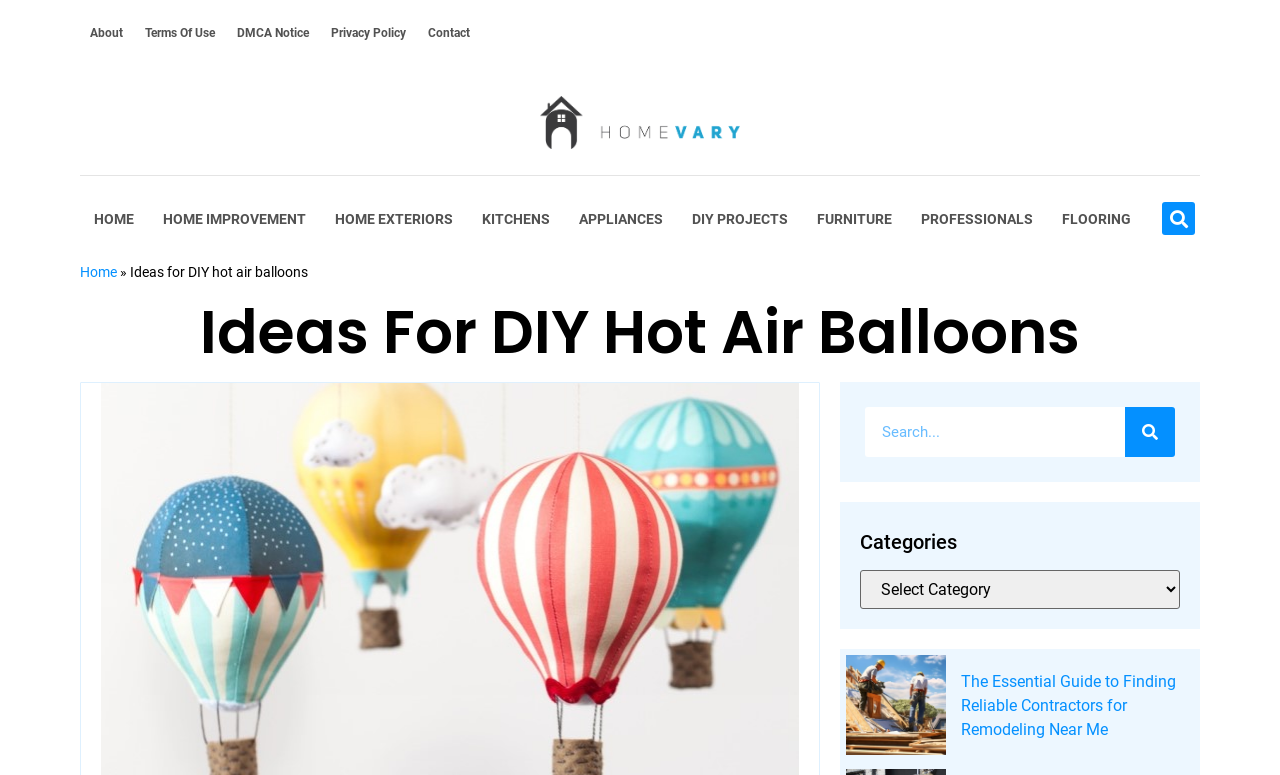Show the bounding box coordinates of the element that should be clicked to complete the task: "read about DIY hot air balloons".

[0.102, 0.341, 0.241, 0.361]